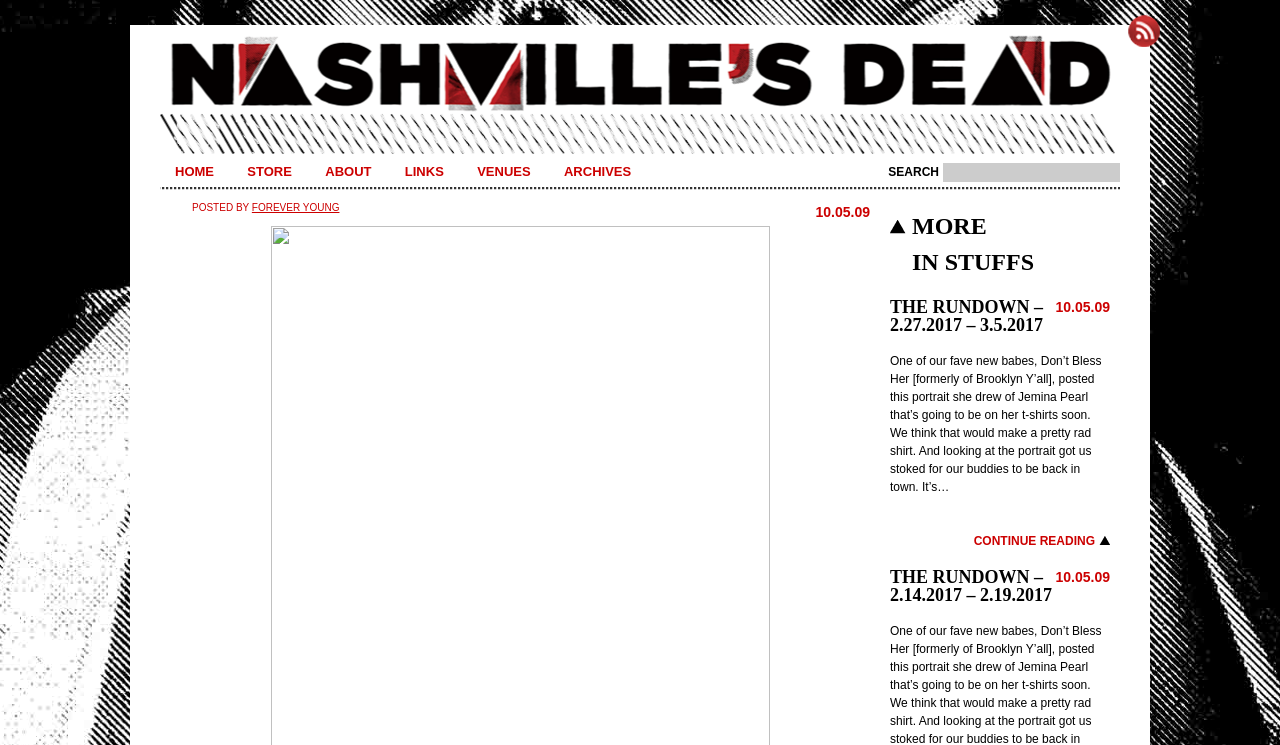Determine the bounding box coordinates of the section I need to click to execute the following instruction: "View the 'THE RUNDOWN – 2.27.2017 – 3.5.2017' article". Provide the coordinates as four float numbers between 0 and 1, i.e., [left, top, right, bottom].

[0.695, 0.399, 0.815, 0.45]